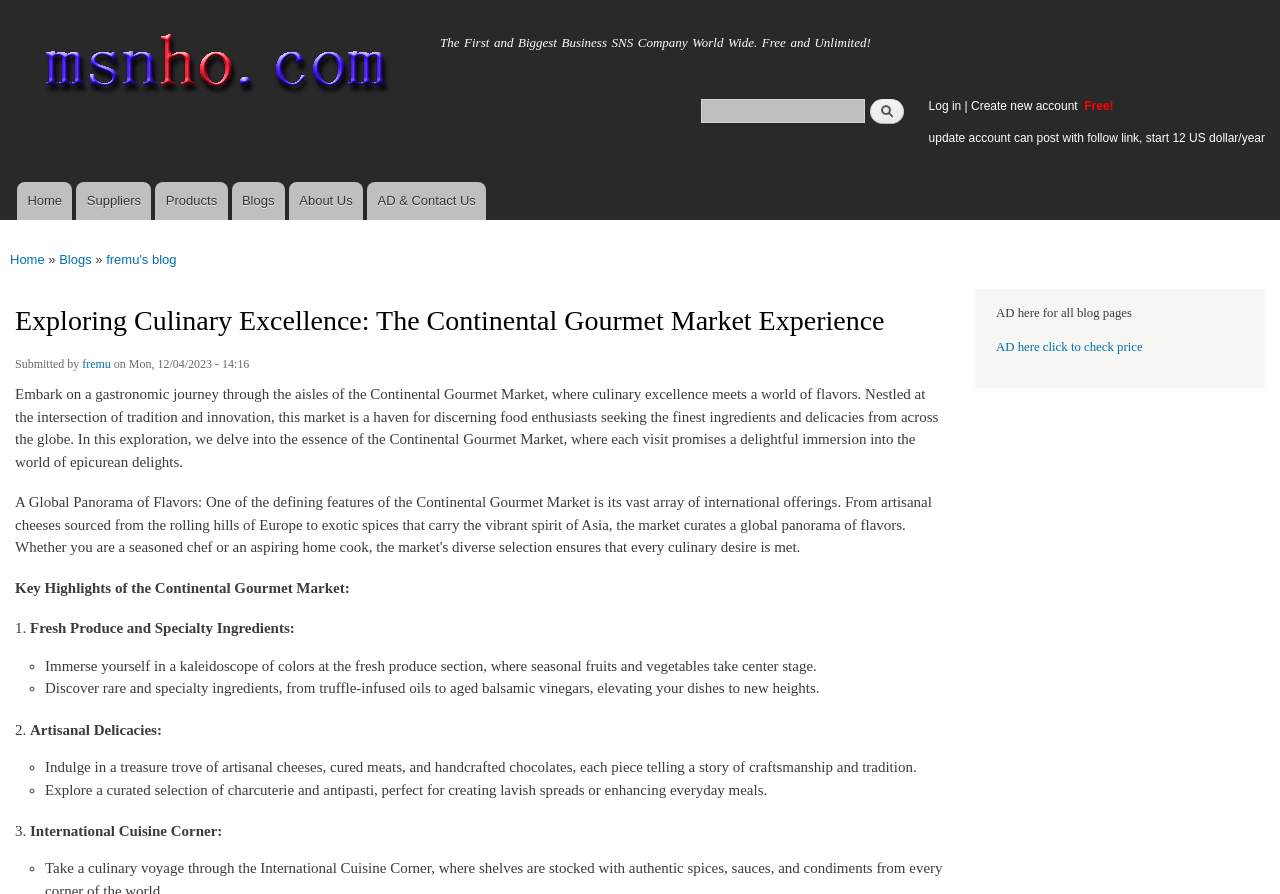Identify the bounding box coordinates for the element that needs to be clicked to fulfill this instruction: "Create a new account". Provide the coordinates in the format of four float numbers between 0 and 1: [left, top, right, bottom].

[0.759, 0.11, 0.844, 0.126]